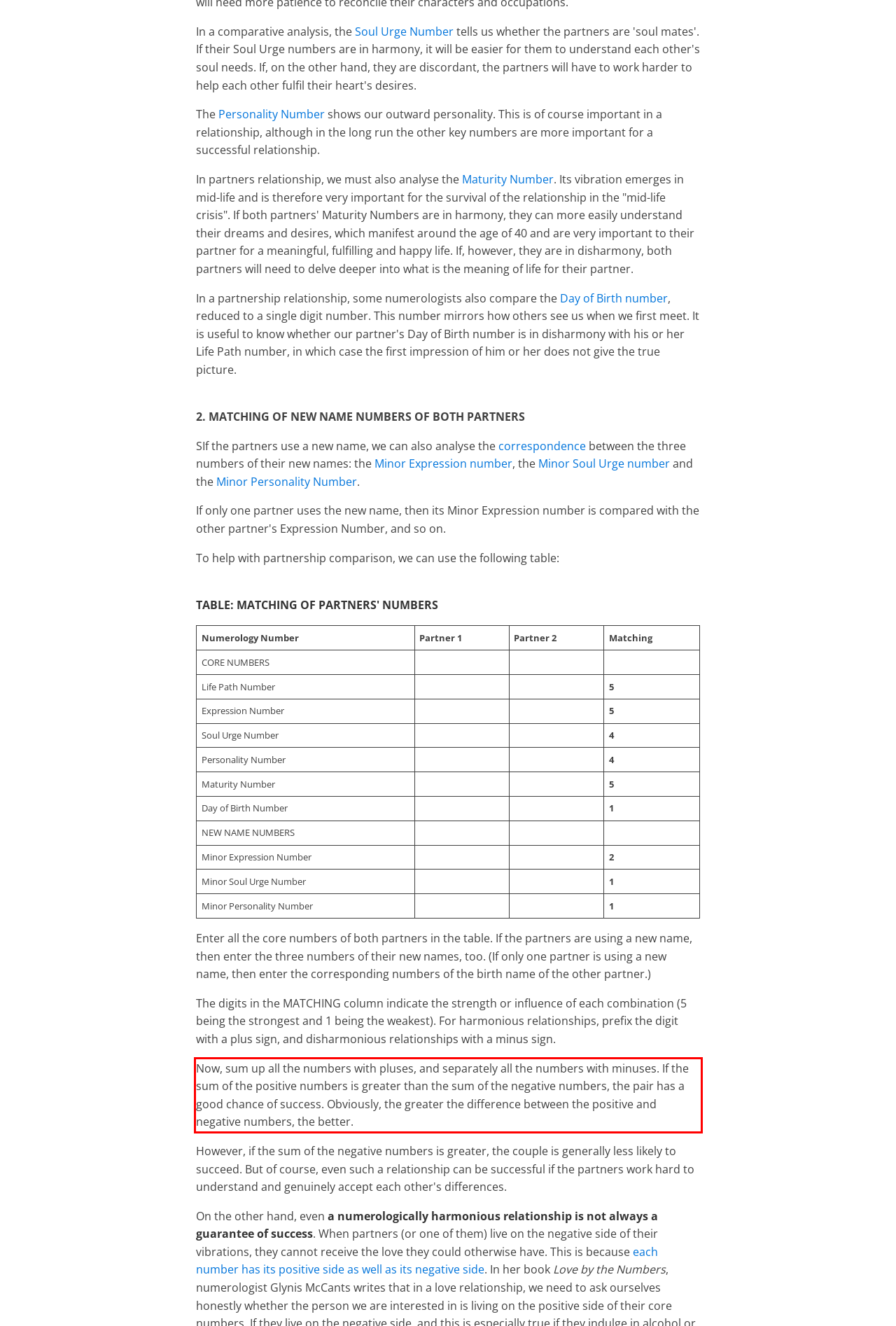You have a screenshot of a webpage, and there is a red bounding box around a UI element. Utilize OCR to extract the text within this red bounding box.

Now, sum up all the numbers with pluses, and separately all the numbers with minuses. If the sum of the positive numbers is greater than the sum of the negative numbers, the pair has a good chance of success. Obviously, the greater the difference between the positive and negative numbers, the better.